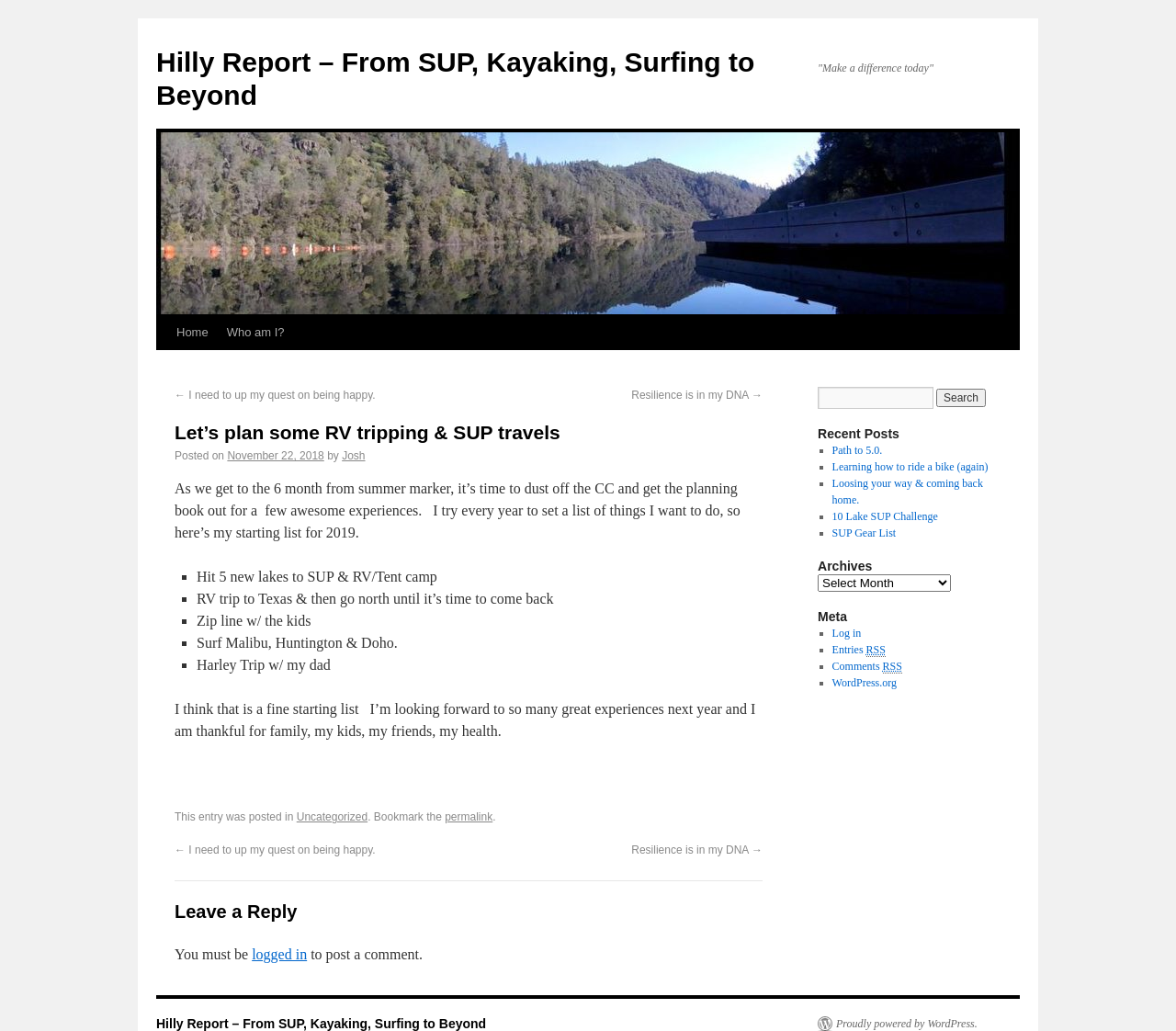Respond with a single word or phrase to the following question:
What is the name of the website?

Hilly Report